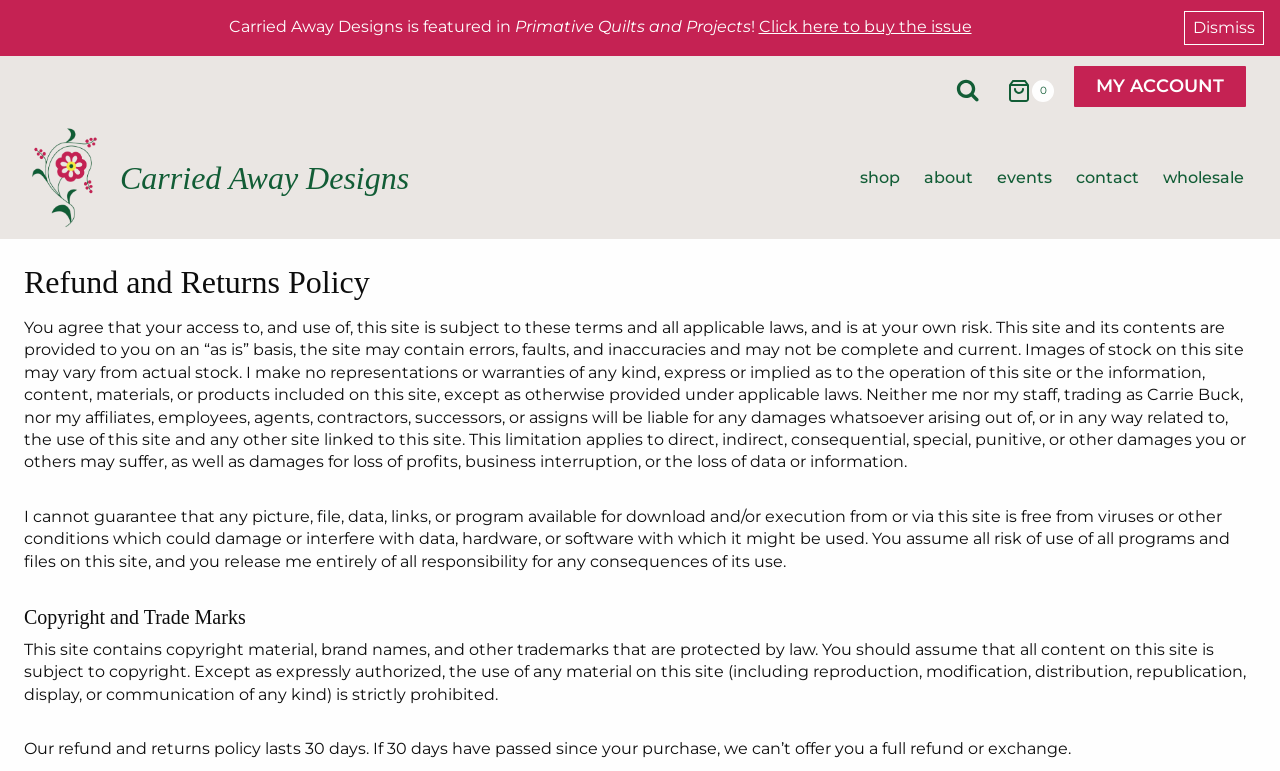Please identify the bounding box coordinates of the element's region that needs to be clicked to fulfill the following instruction: "Search for something". The bounding box coordinates should consist of four float numbers between 0 and 1, i.e., [left, top, right, bottom].

[0.733, 0.092, 0.779, 0.134]